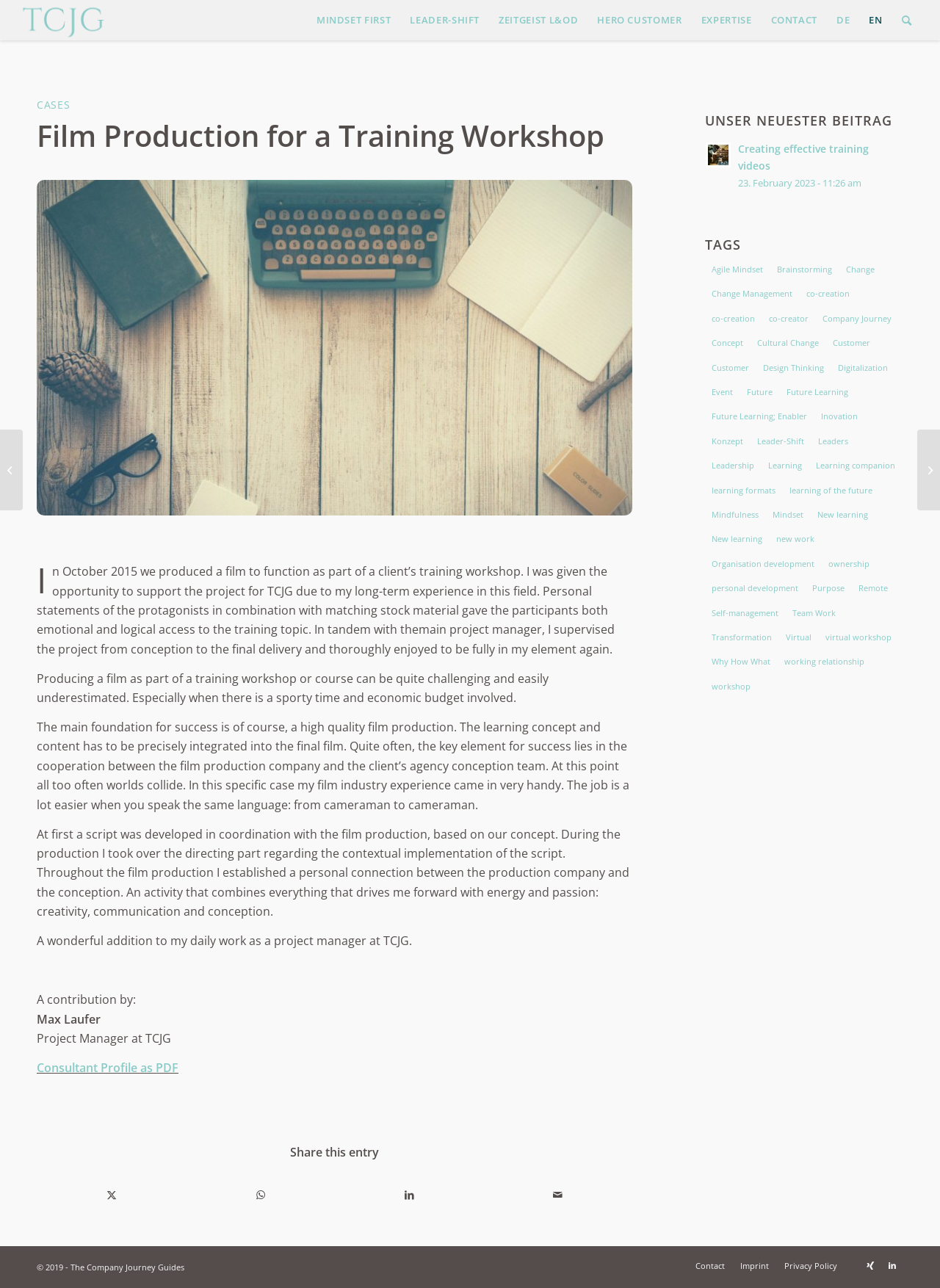Please identify the bounding box coordinates of the clickable area that will fulfill the following instruction: "Click on the 'CASES' link". The coordinates should be in the format of four float numbers between 0 and 1, i.e., [left, top, right, bottom].

[0.039, 0.076, 0.075, 0.087]